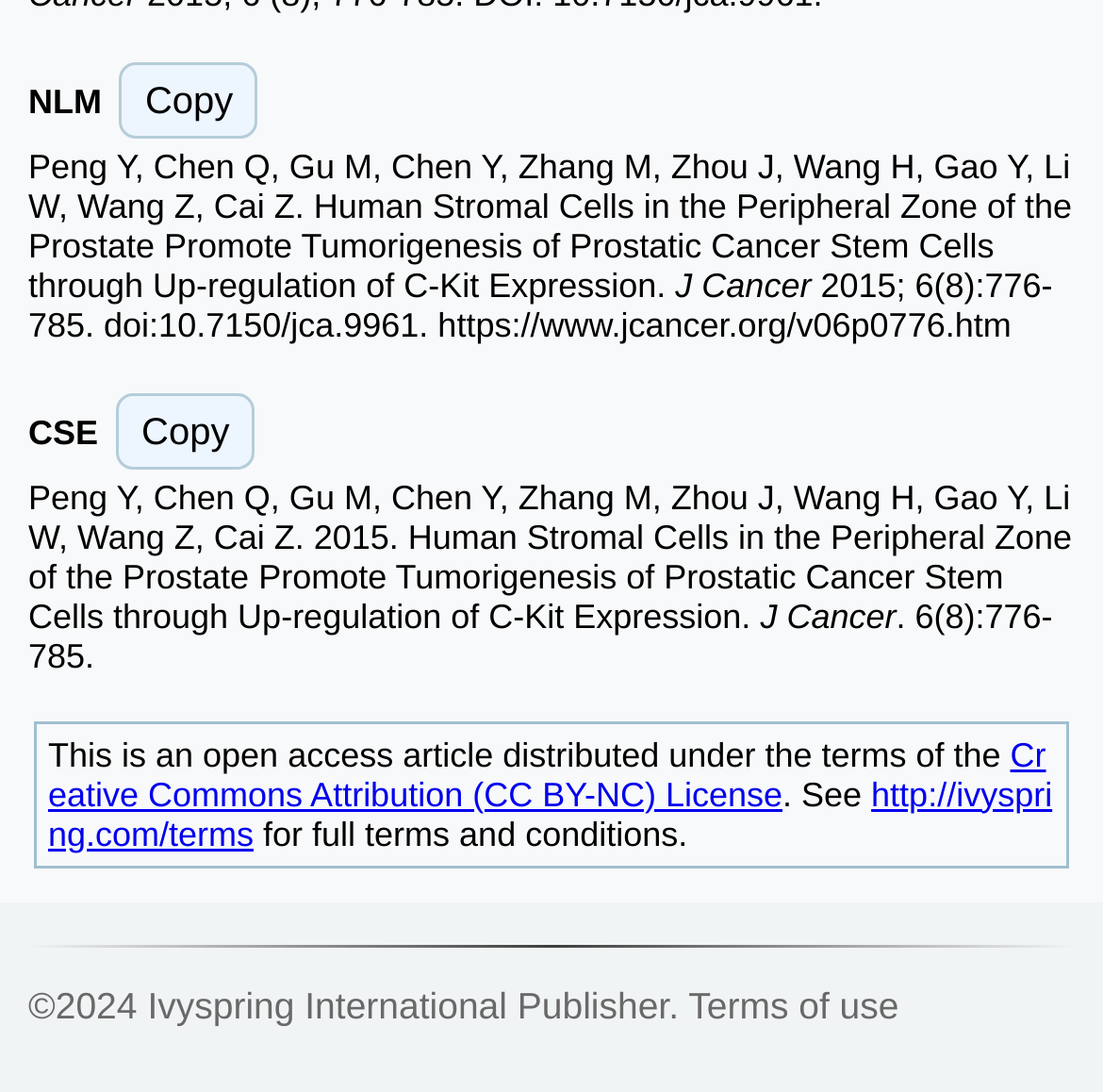Please answer the following question using a single word or phrase: 
What is the journal name of the article?

J Cancer